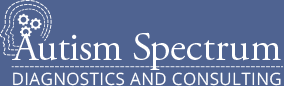Elaborate on the contents of the image in a comprehensive manner.

The image features the logo of "Autism Spectrum Diagnostics and Consulting," prominently displayed against a deep blue background. The design includes a stylized profile of a head outlined in white, featuring a series of gears that signify the complex nature of autism. Below the graphic, the organization’s name is presented in a bold, white font, emphasizing its focus on diagnostic services and consulting for individuals on the autism spectrum. This logo embodies the commitment to providing support and understanding to clients and their families throughout various life stages.